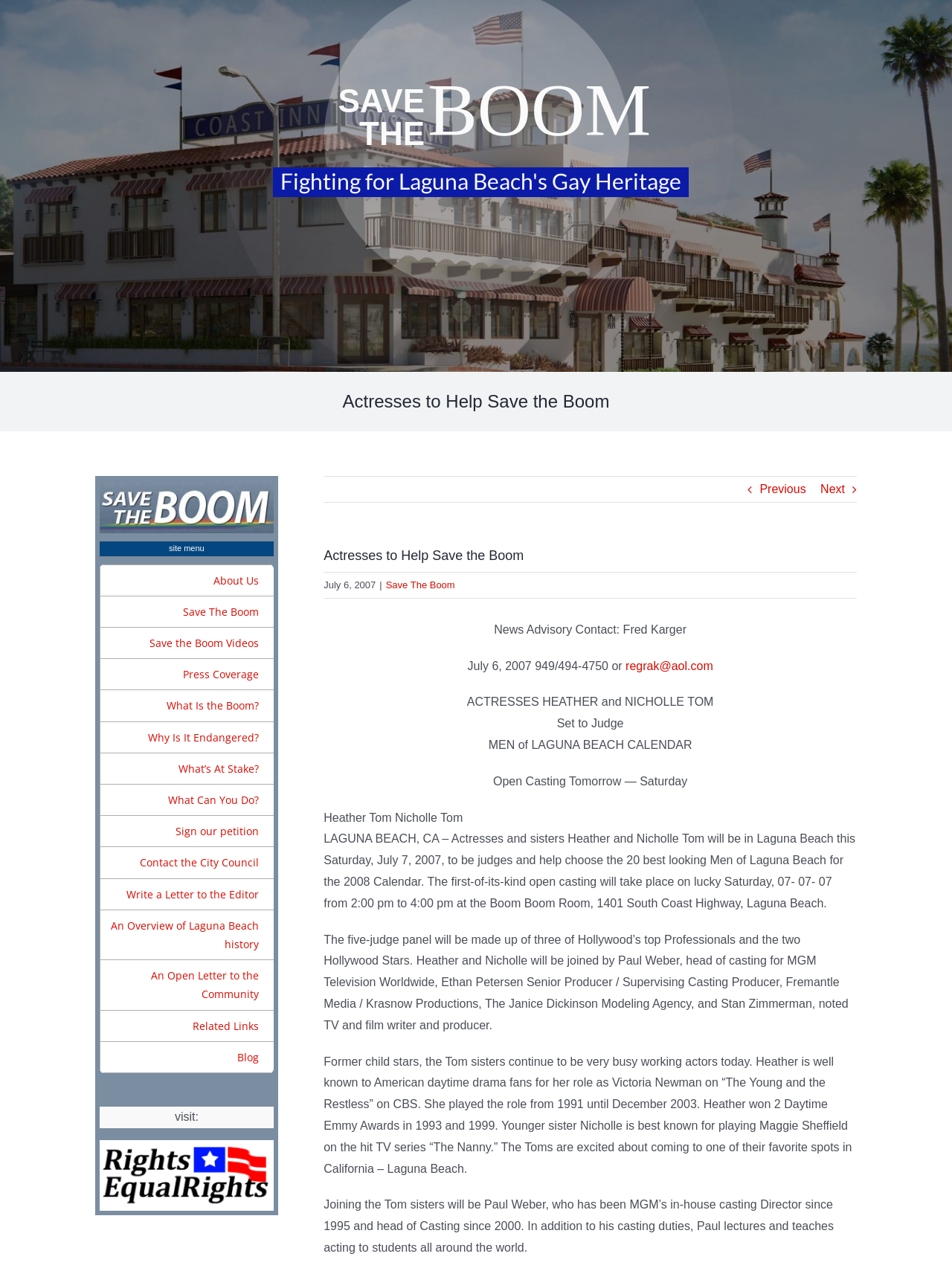Identify and extract the heading text of the webpage.

Actresses to Help Save the Boom